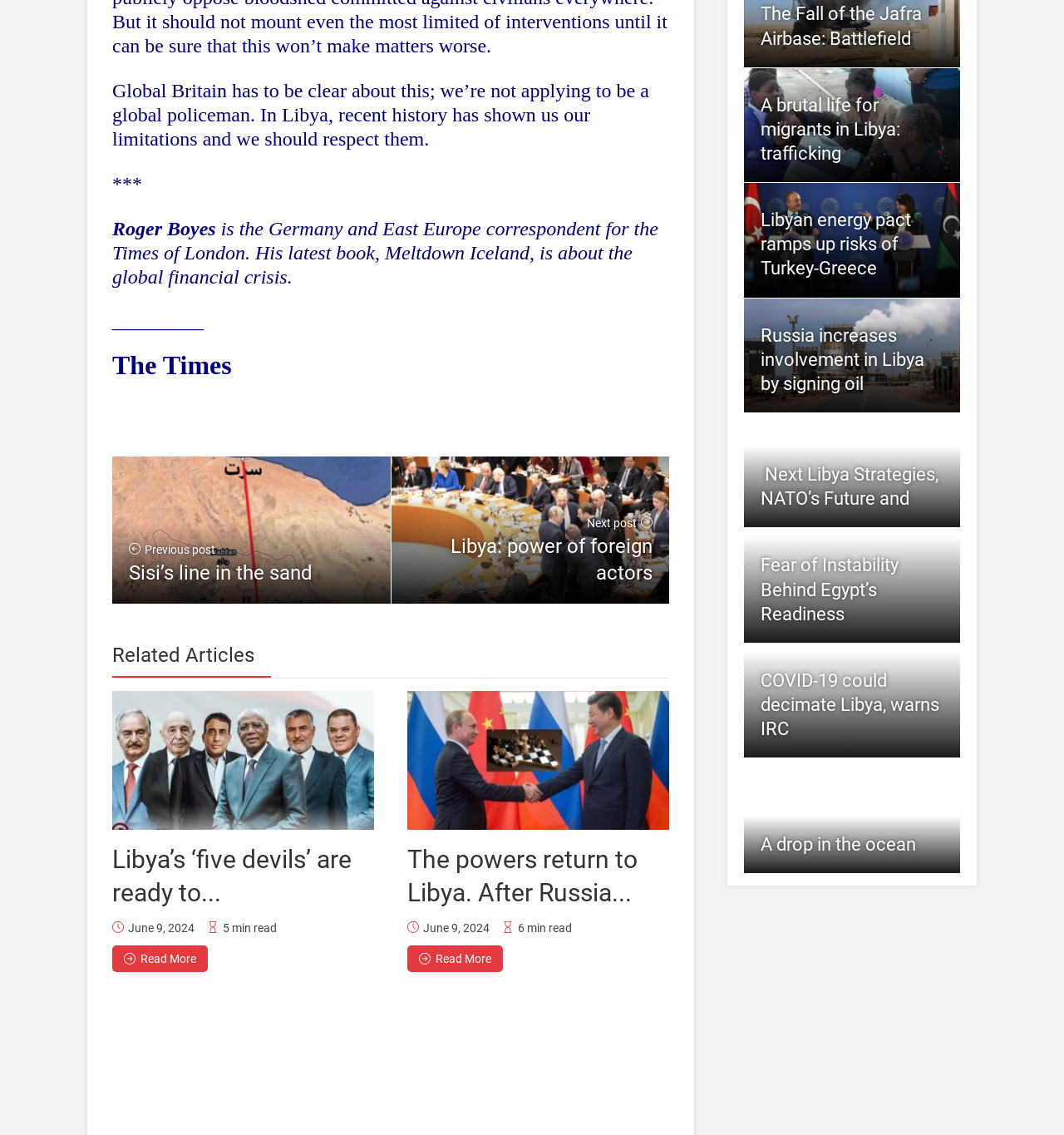Find the bounding box coordinates for the area you need to click to carry out the instruction: "Search for something". The coordinates should be four float numbers between 0 and 1, indicated as [left, top, right, bottom].

None